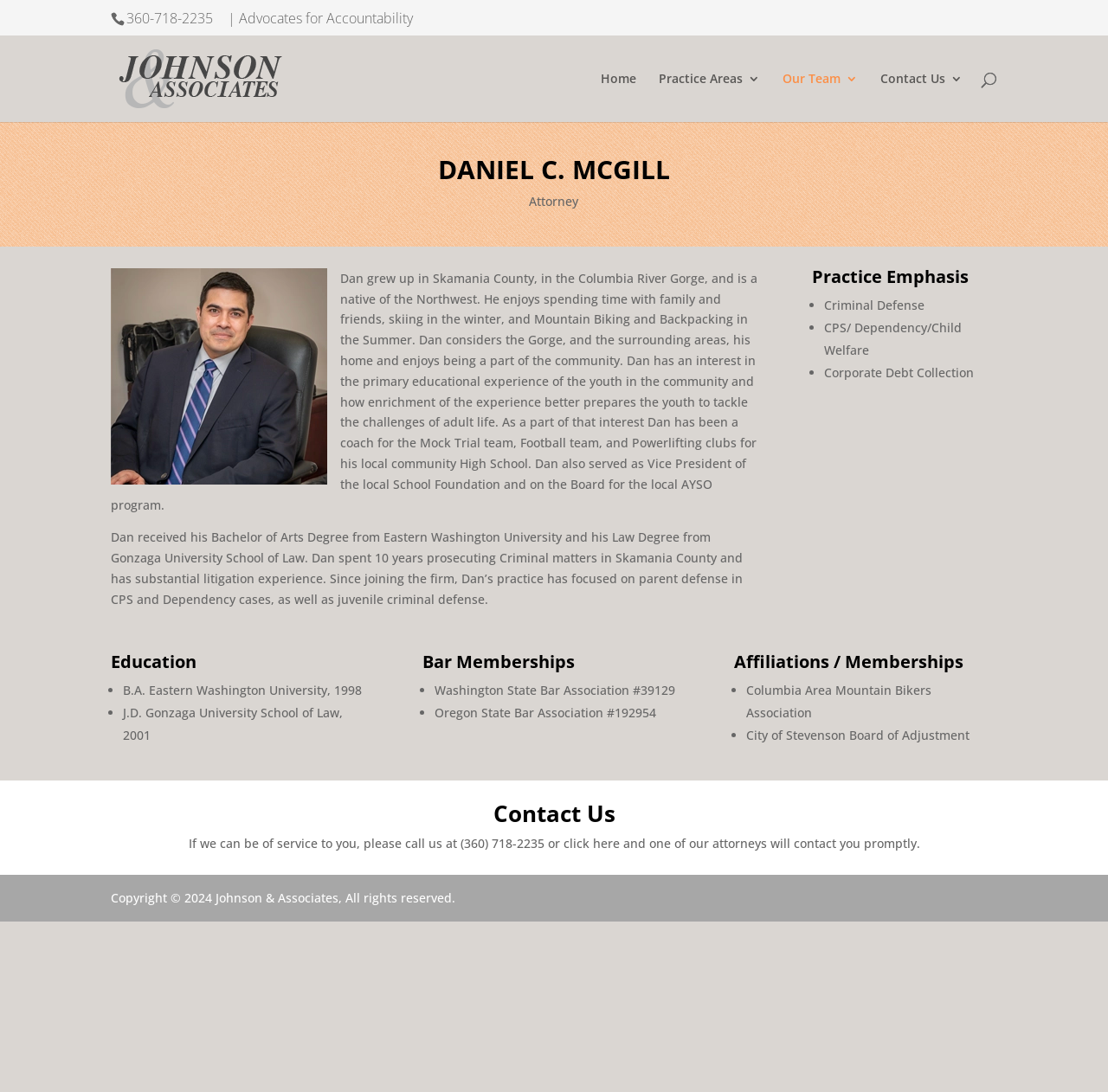Give the bounding box coordinates for the element described by: "Home".

[0.542, 0.067, 0.574, 0.112]